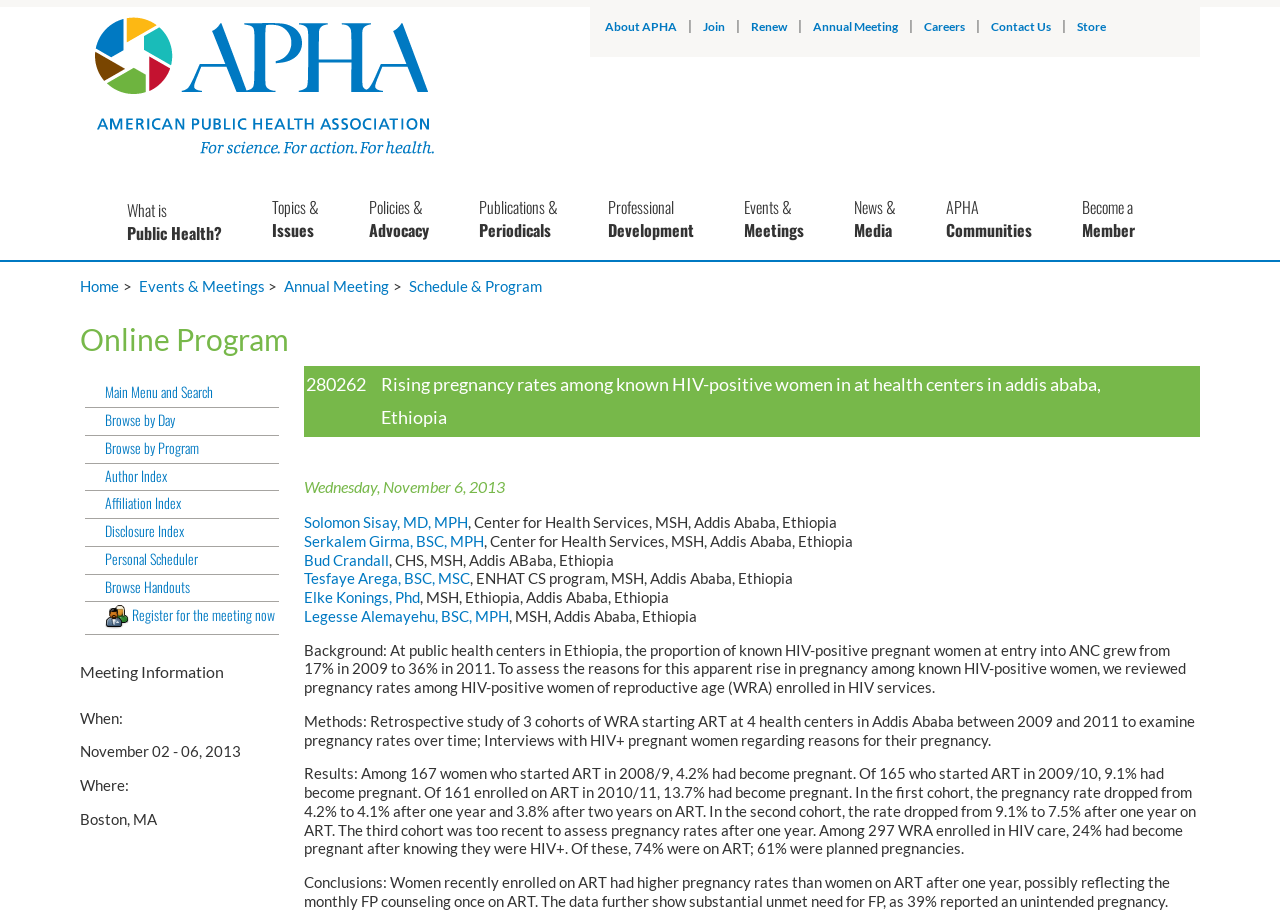Indicate the bounding box coordinates of the clickable region to achieve the following instruction: "Click on 'About APHA'."

[0.473, 0.021, 0.529, 0.037]